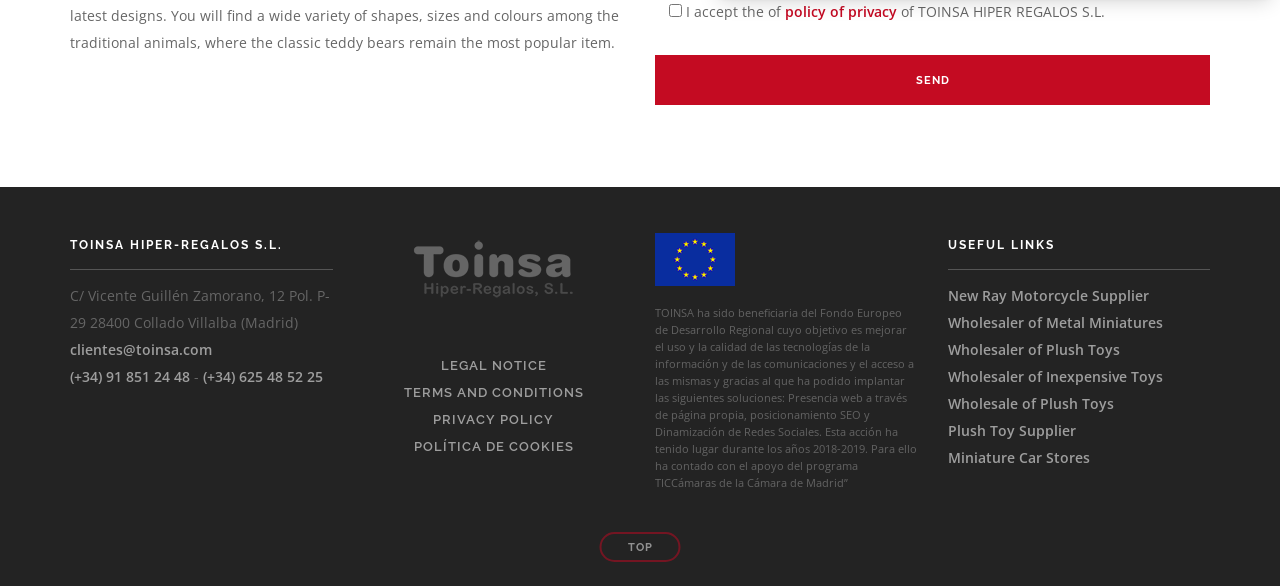What is the address of the company?
Refer to the image and provide a concise answer in one word or phrase.

C/ Vicente Guillén Zamorano, 12 Pol. P-29 28400 Collado Villalba (Madrid)